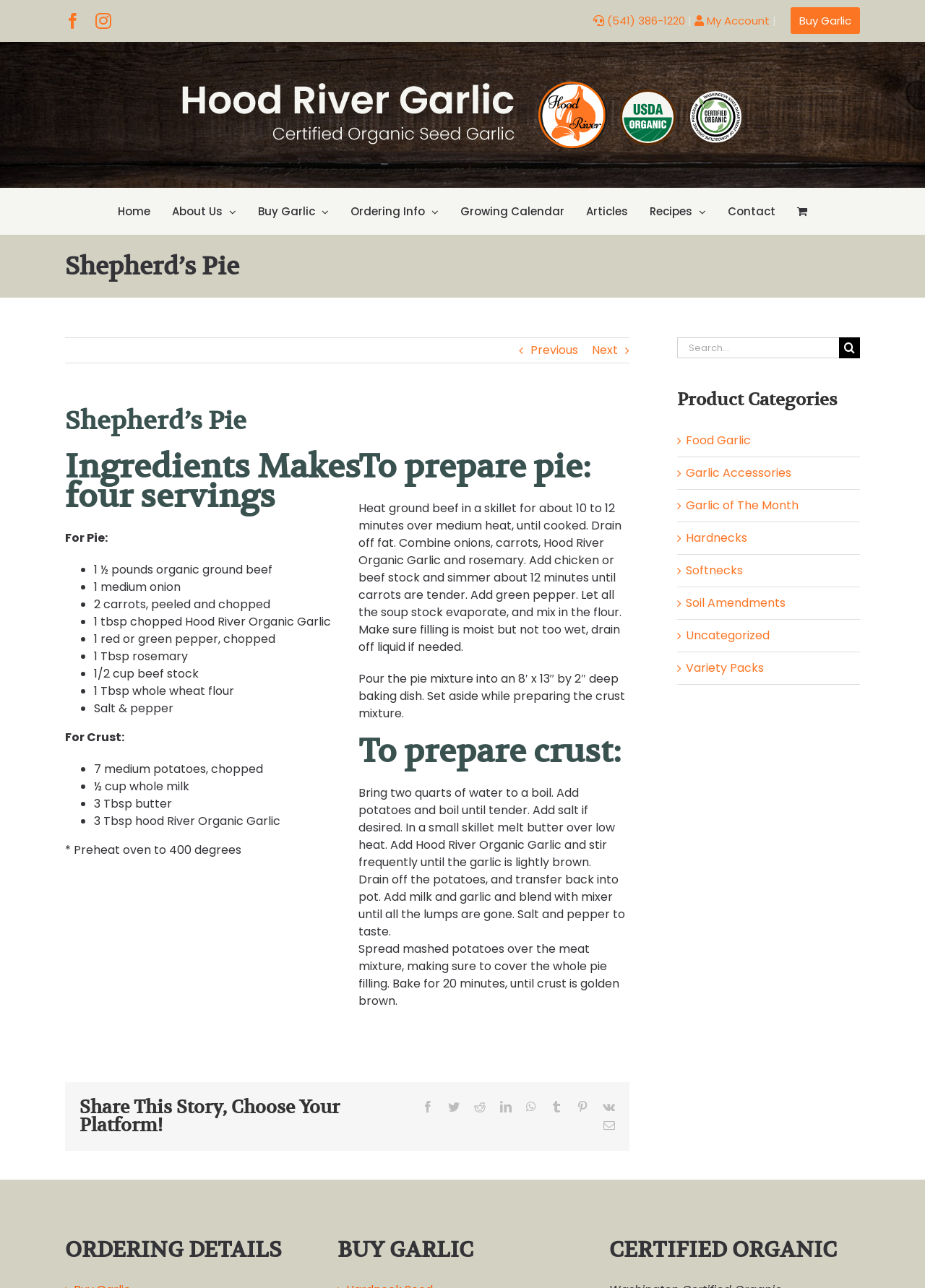Provide a thorough and detailed response to the question by examining the image: 
Where is the search box located?

I examined the webpage layout and found that the search box is located at the top right corner of the page, within the complementary region.